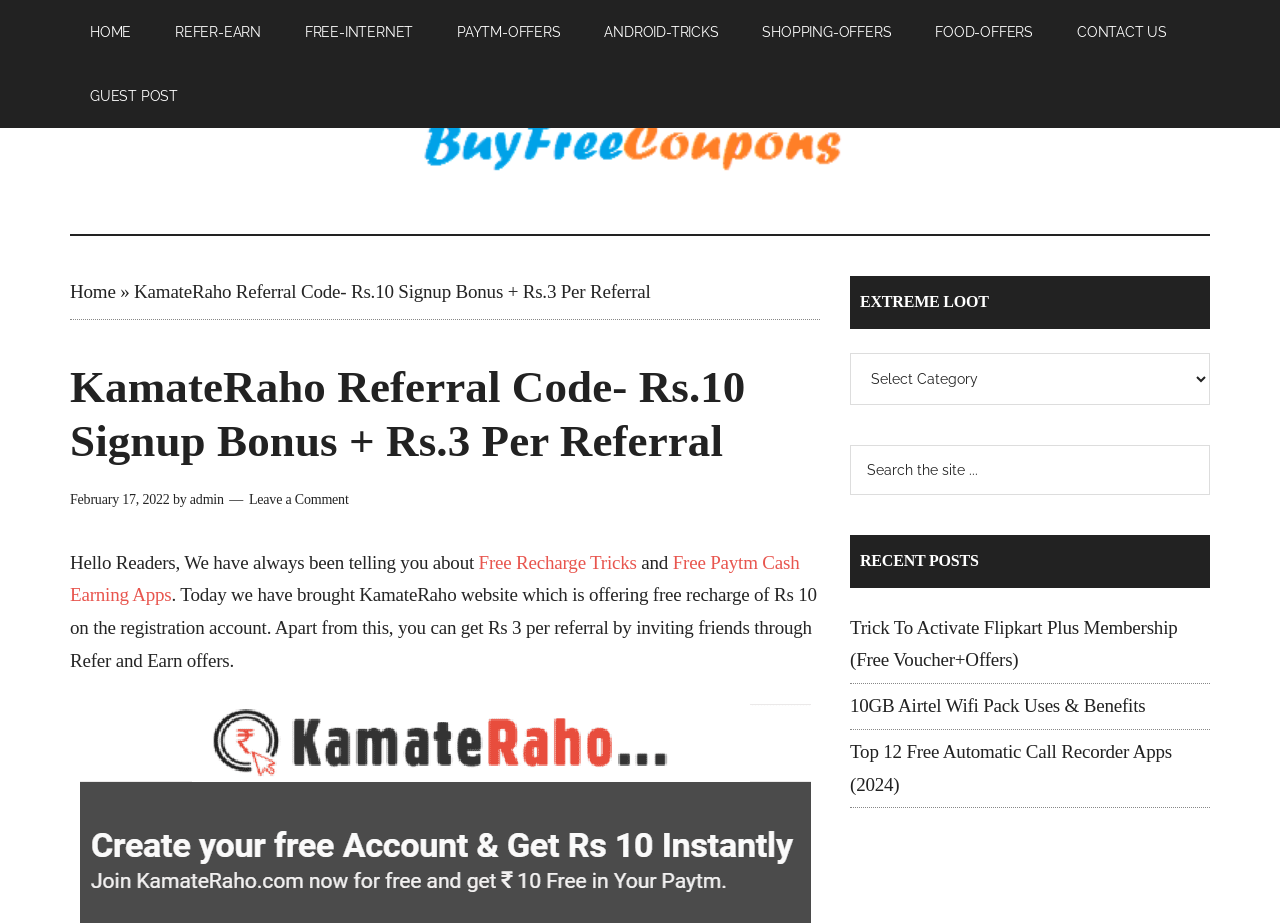What is the name of the website?
Give a single word or phrase as your answer by examining the image.

KamateRaho